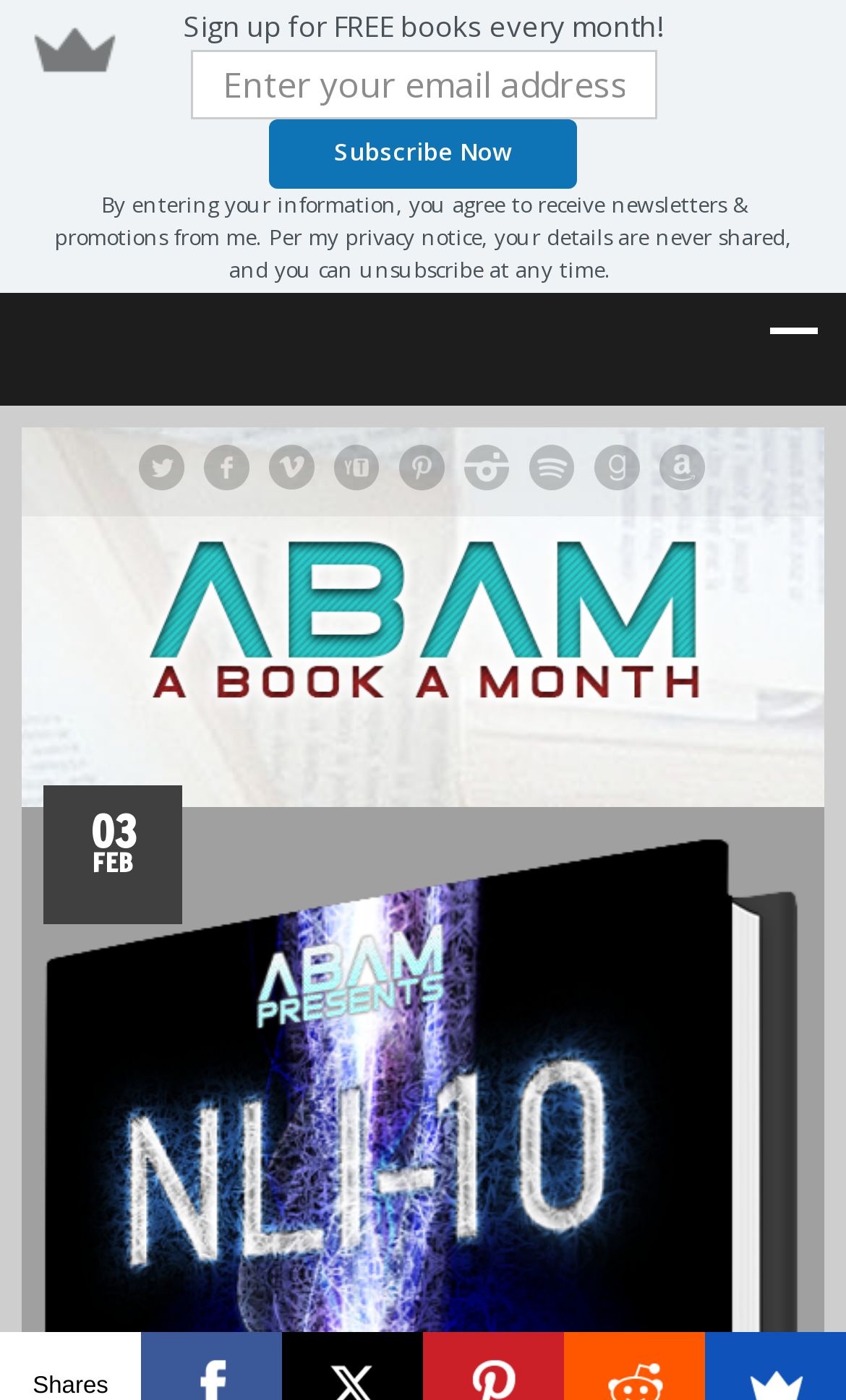Kindly determine the bounding box coordinates for the clickable area to achieve the given instruction: "Sign up for free books".

[0.217, 0.005, 0.783, 0.035]